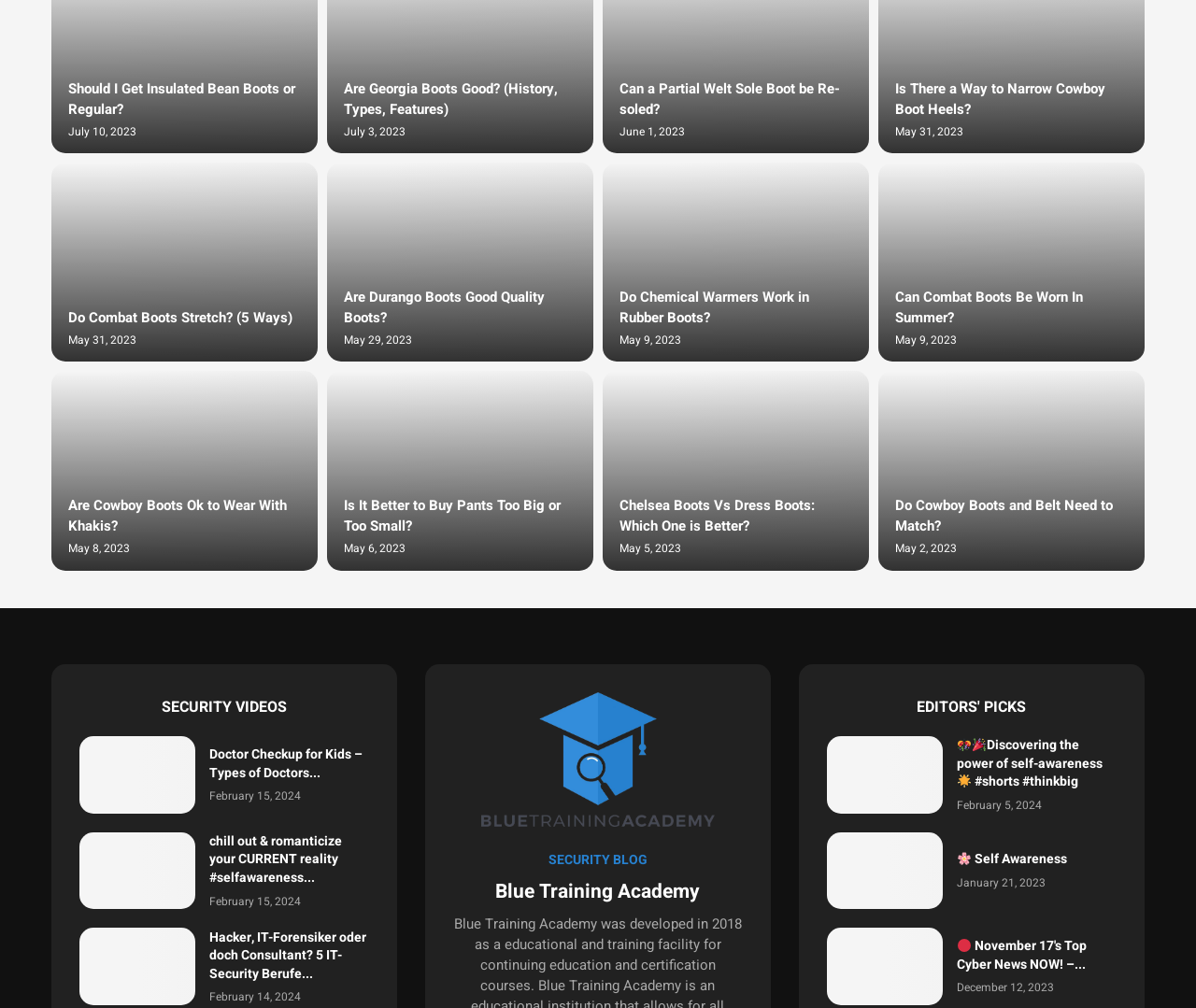Find the bounding box coordinates of the clickable area that will achieve the following instruction: "Open 'Are Cowboy Boots Ok to Wear With Khakis?'".

[0.043, 0.477, 0.266, 0.566]